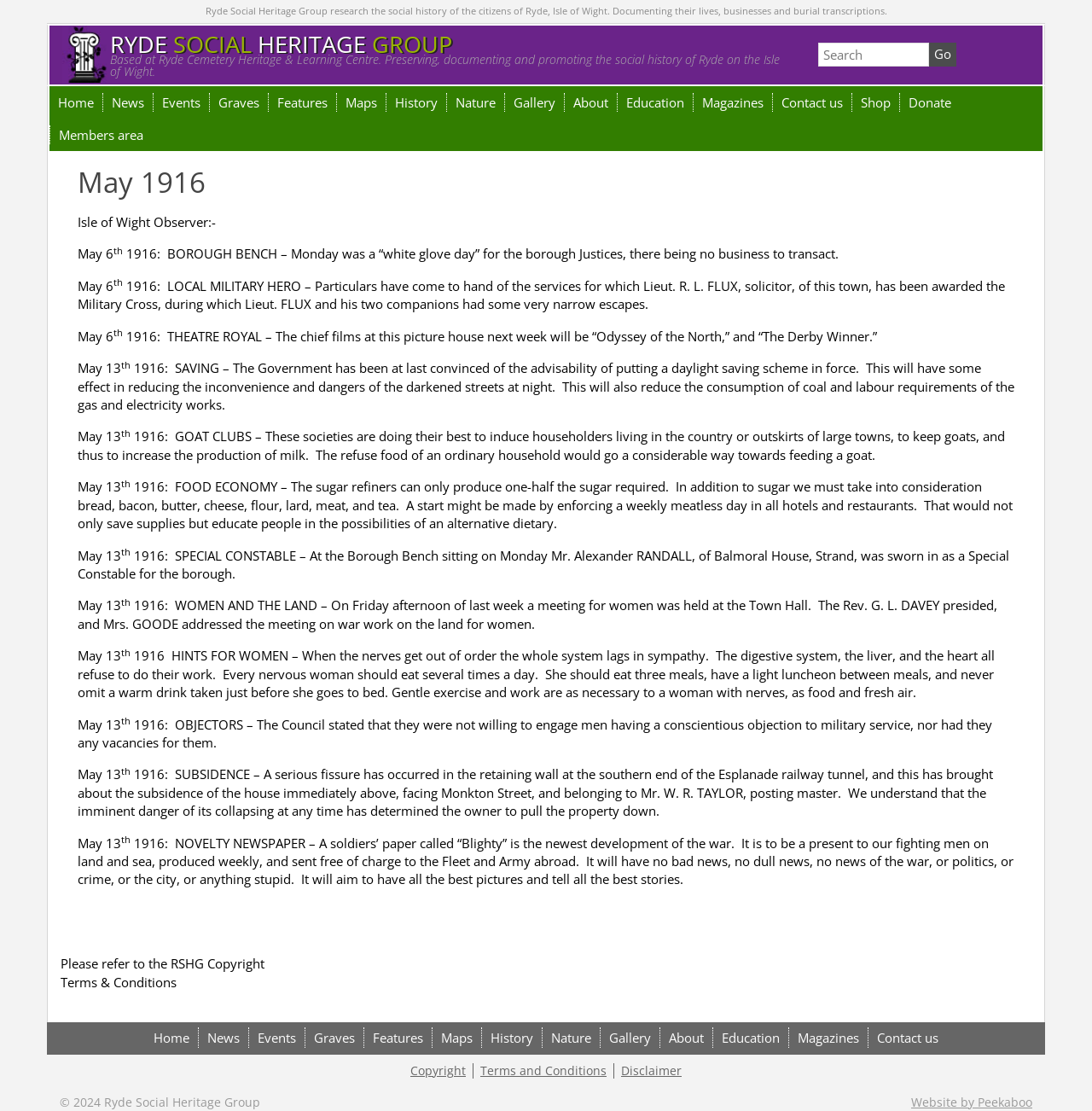Find the bounding box coordinates of the clickable element required to execute the following instruction: "View the news". Provide the coordinates as four float numbers between 0 and 1, i.e., [left, top, right, bottom].

[0.094, 0.084, 0.14, 0.101]